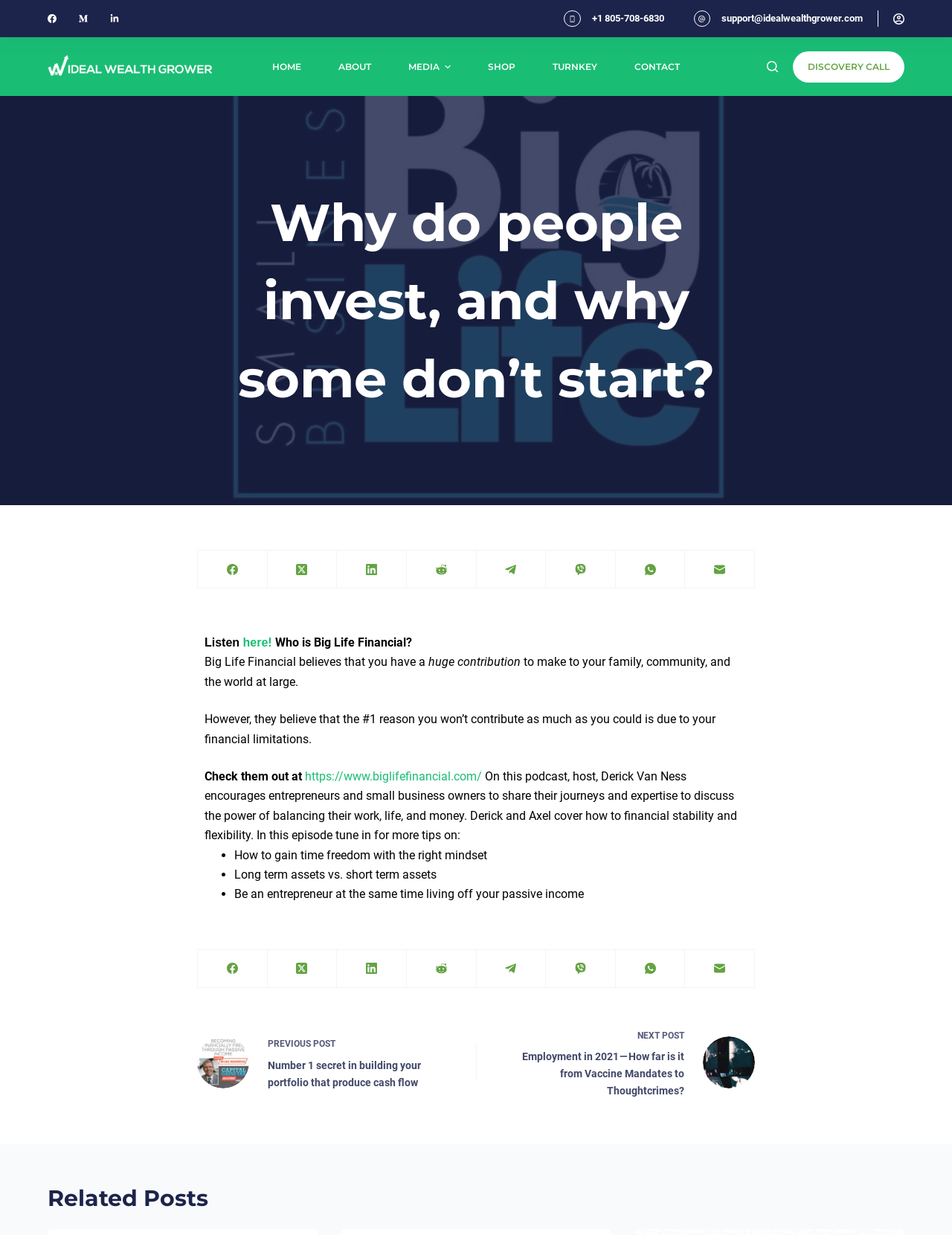What is the topic of the current article?
Please use the image to provide a one-word or short phrase answer.

Passive Income from Residential Real Estate Investing